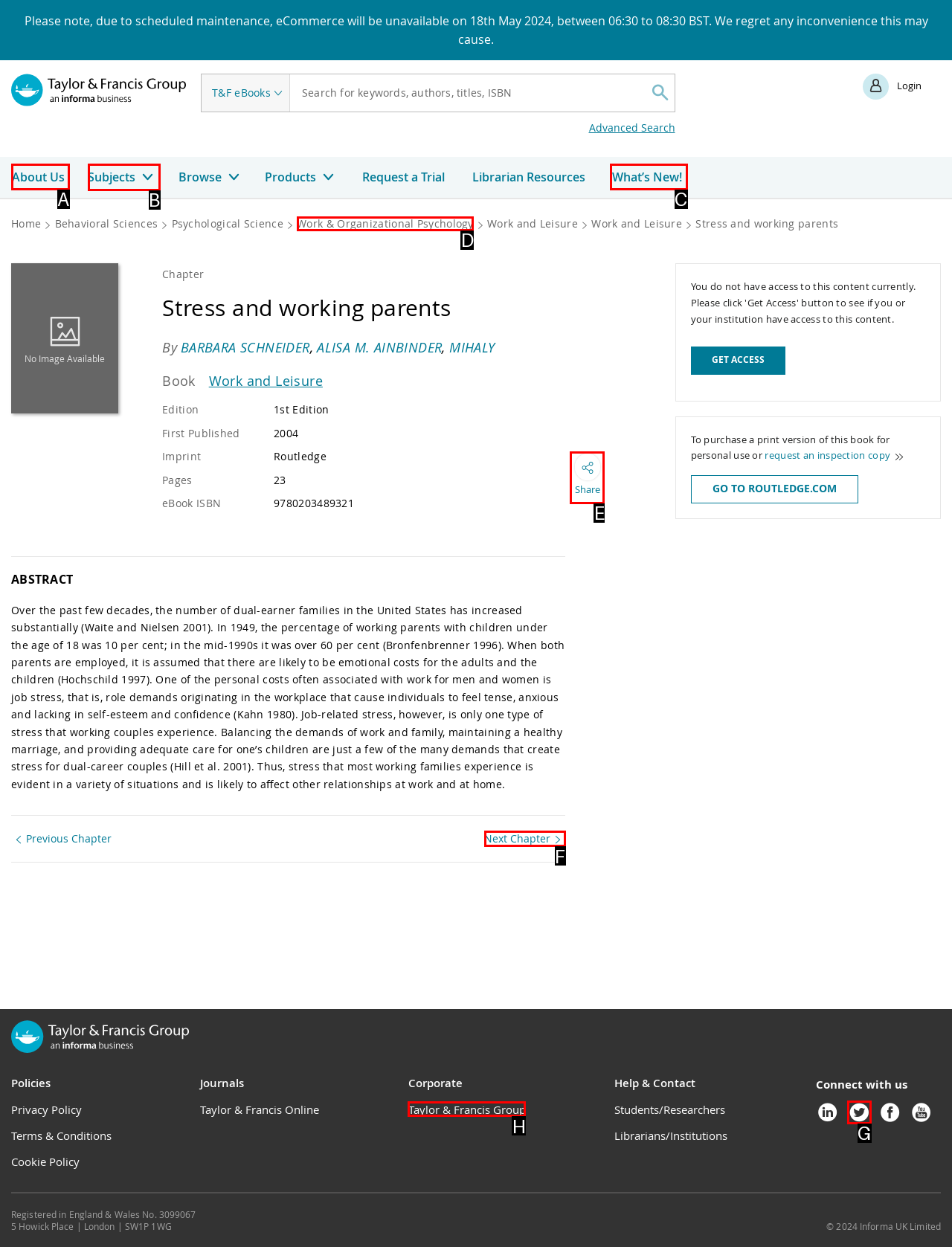For the task: Share this book, specify the letter of the option that should be clicked. Answer with the letter only.

E